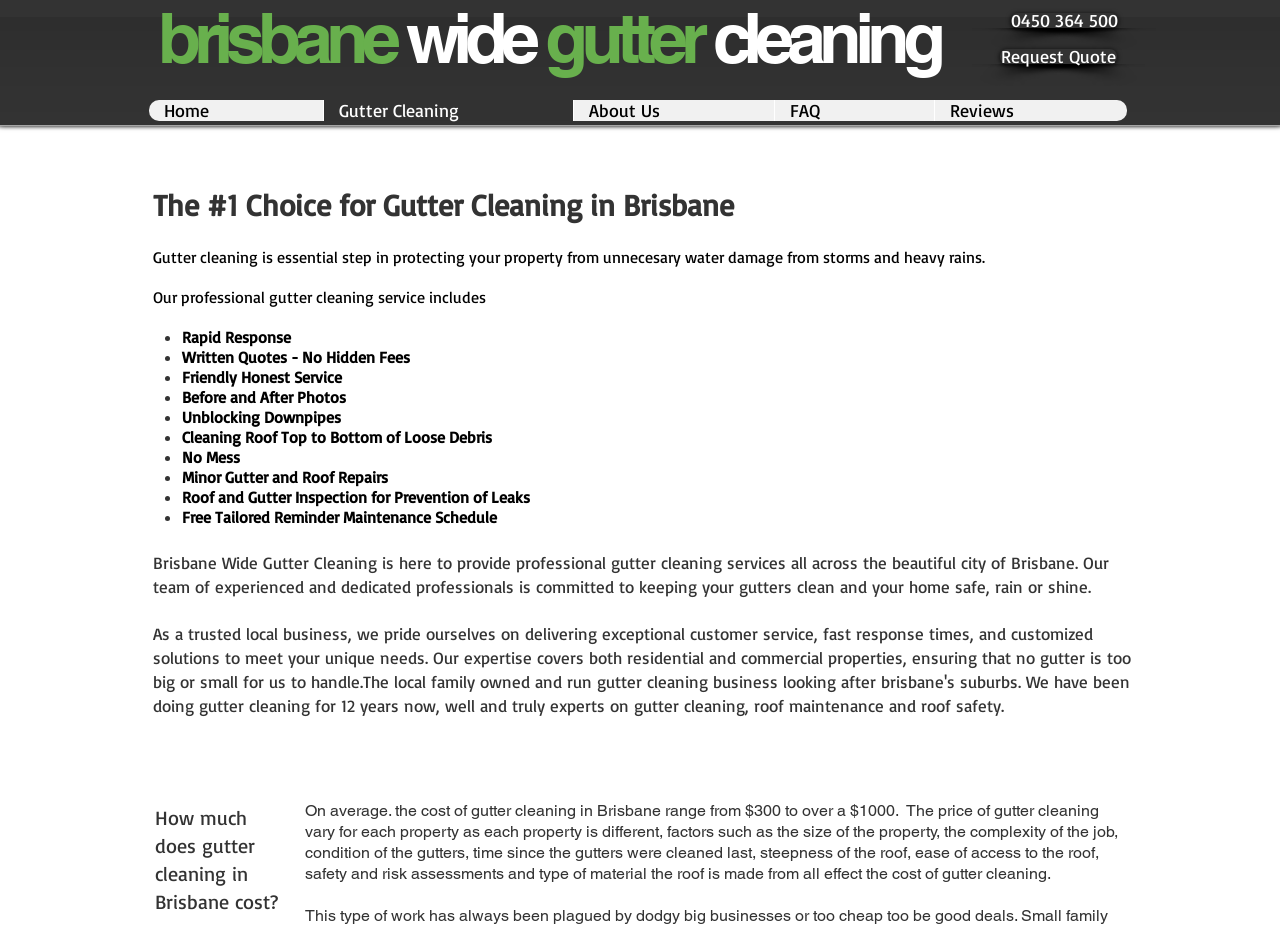Can you show the bounding box coordinates of the region to click on to complete the task described in the instruction: "Request a quote"?

[0.781, 0.053, 0.873, 0.069]